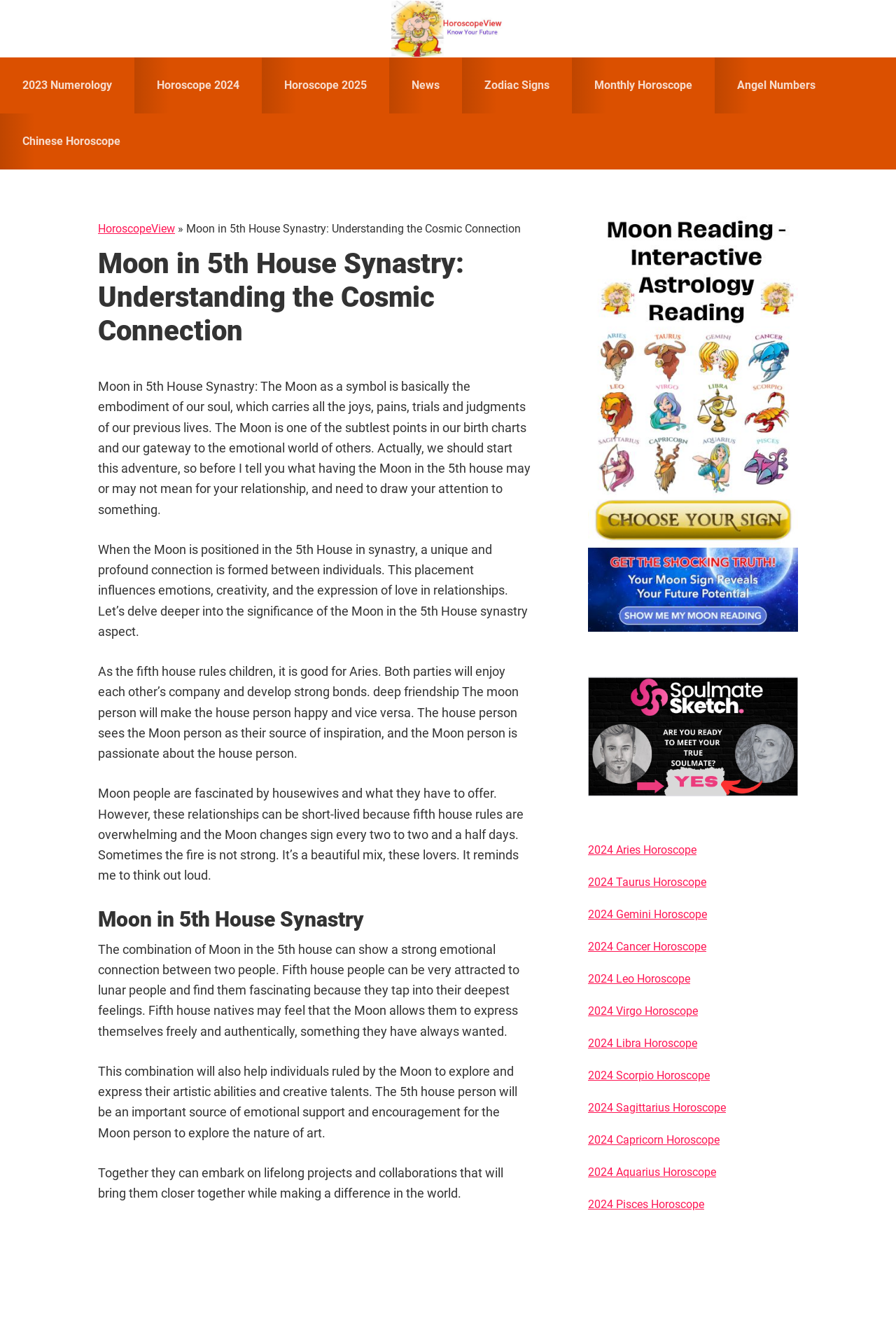What is the benefit of the Moon person's relationship with the 5th house person?
Provide a one-word or short-phrase answer based on the image.

Authentic self-expression